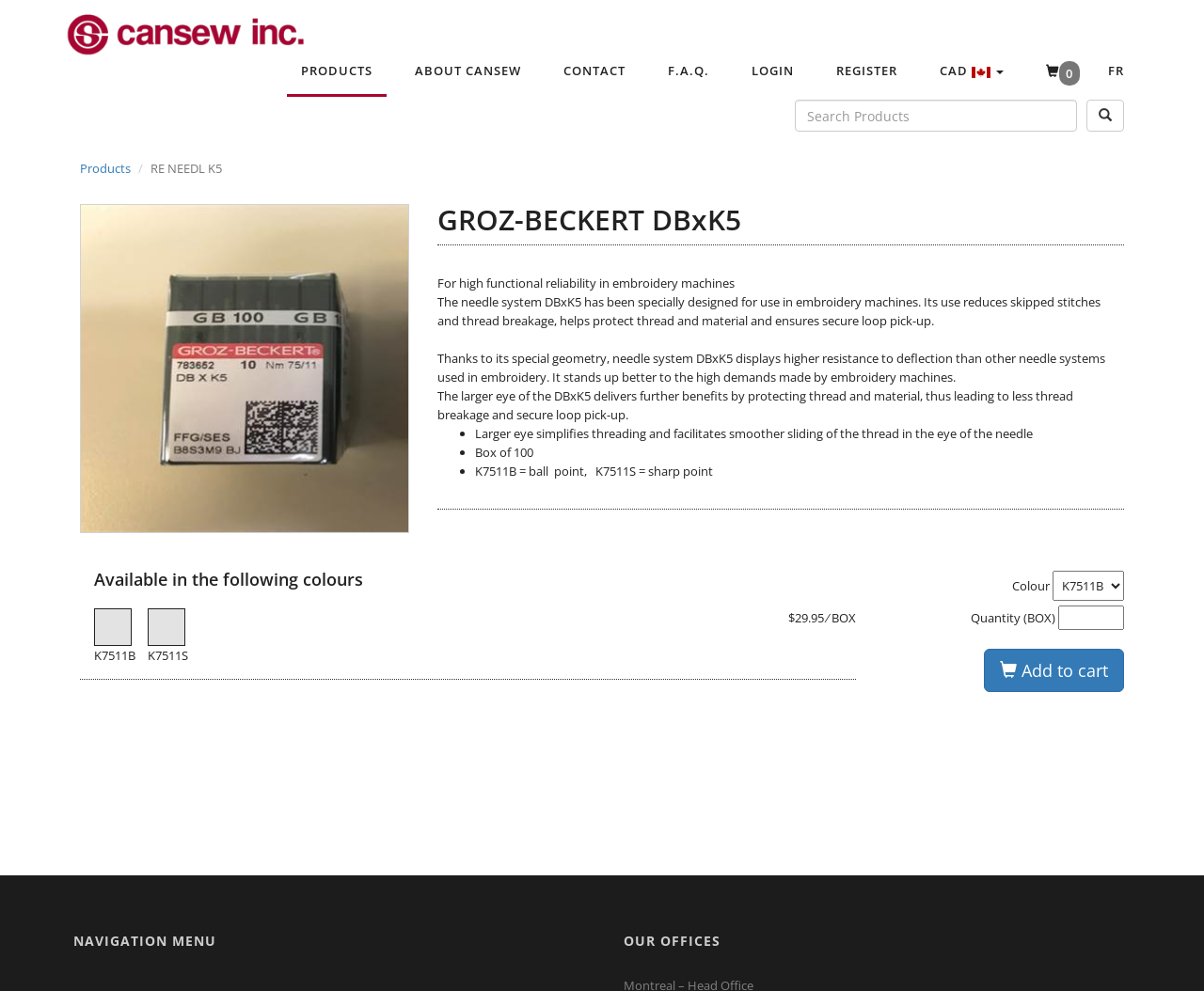Please identify the bounding box coordinates of the element I should click to complete this instruction: 'Select a language'. The coordinates should be given as four float numbers between 0 and 1, like this: [left, top, right, bottom].

[0.857, 0.047, 0.909, 0.101]